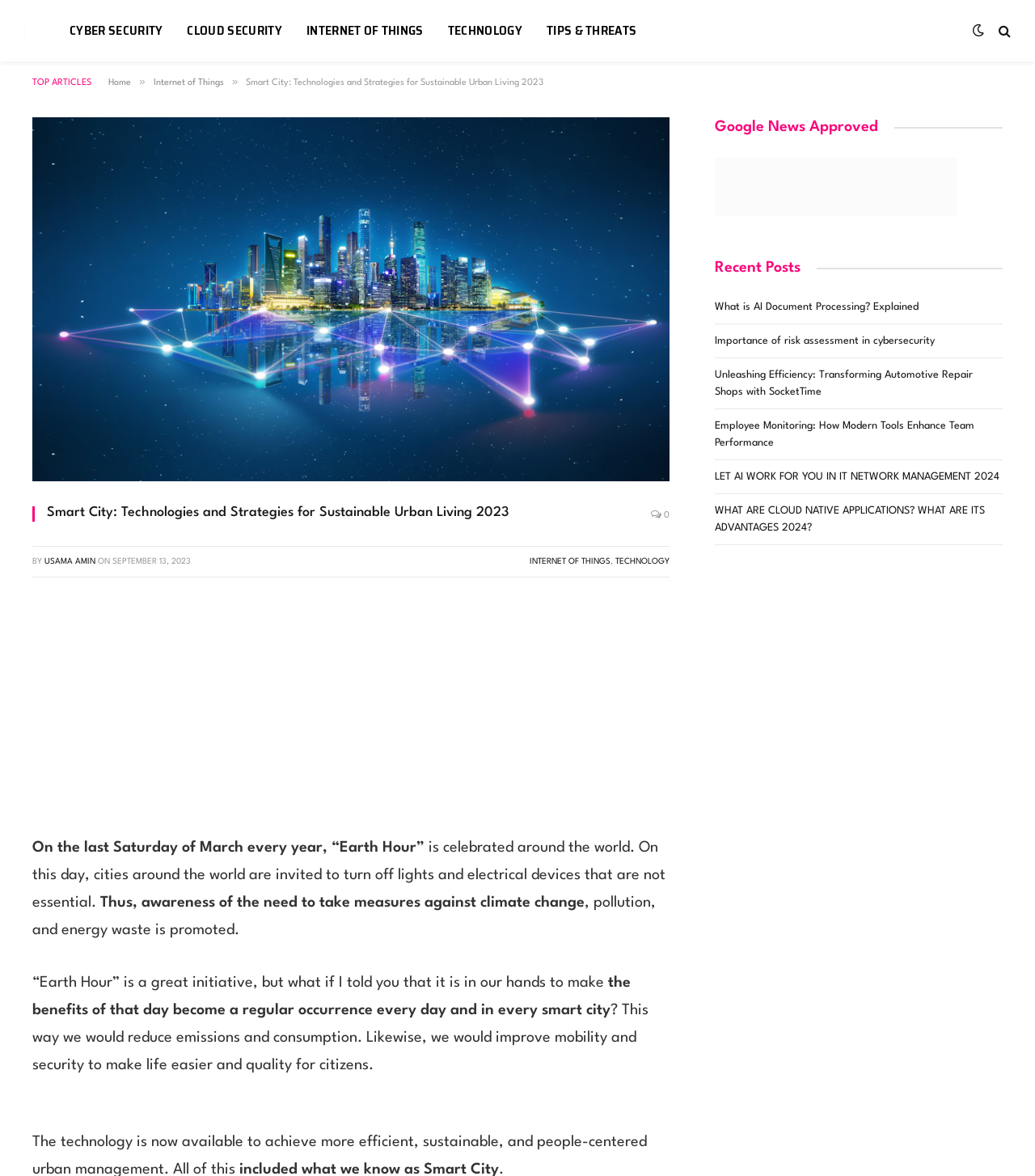What is the purpose of 'Earth Hour'?
Please look at the screenshot and answer using one word or phrase.

To promote awareness of climate change